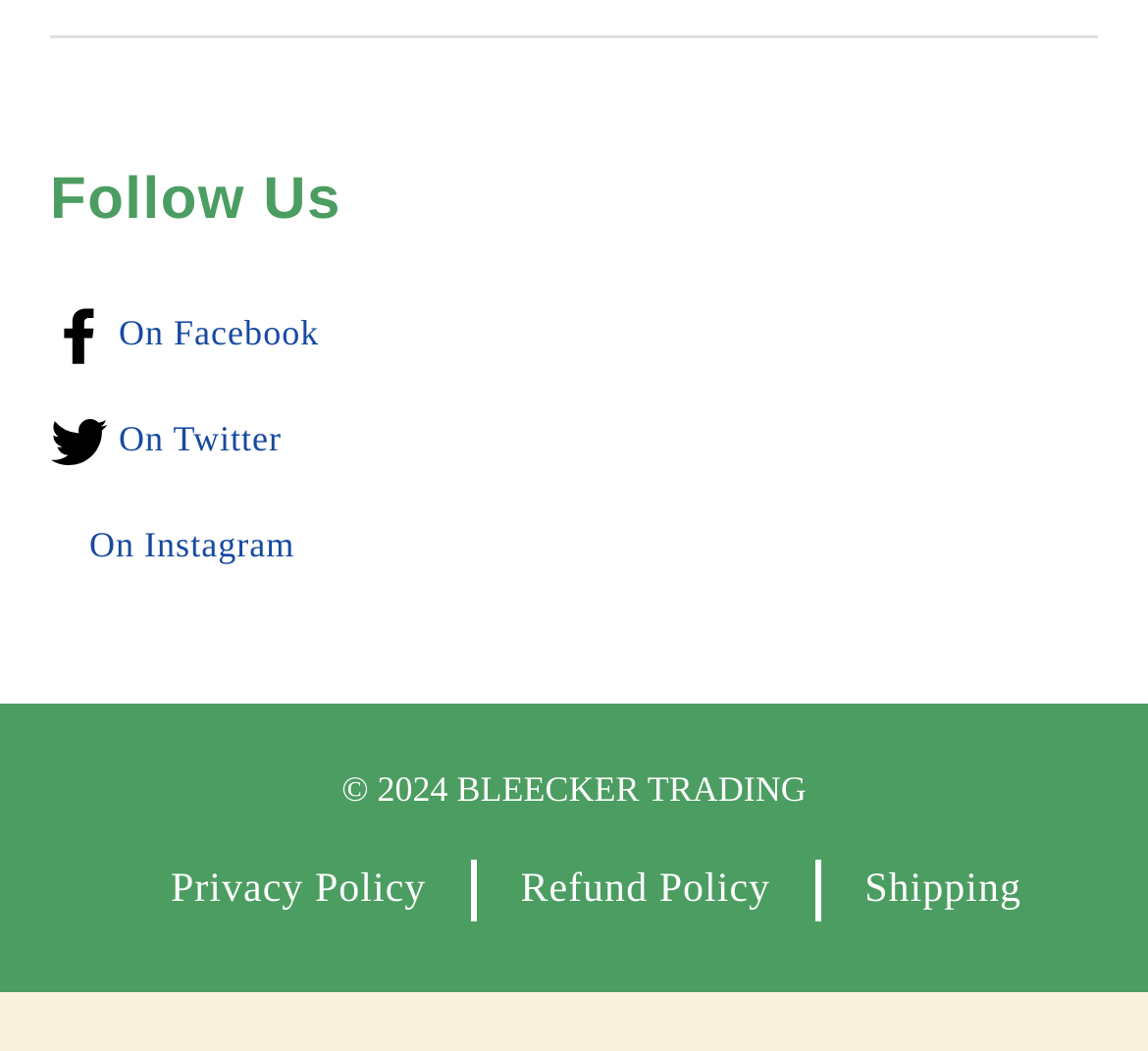Identify the bounding box coordinates for the UI element that matches this description: "Shipping".

[0.753, 0.828, 0.89, 0.87]